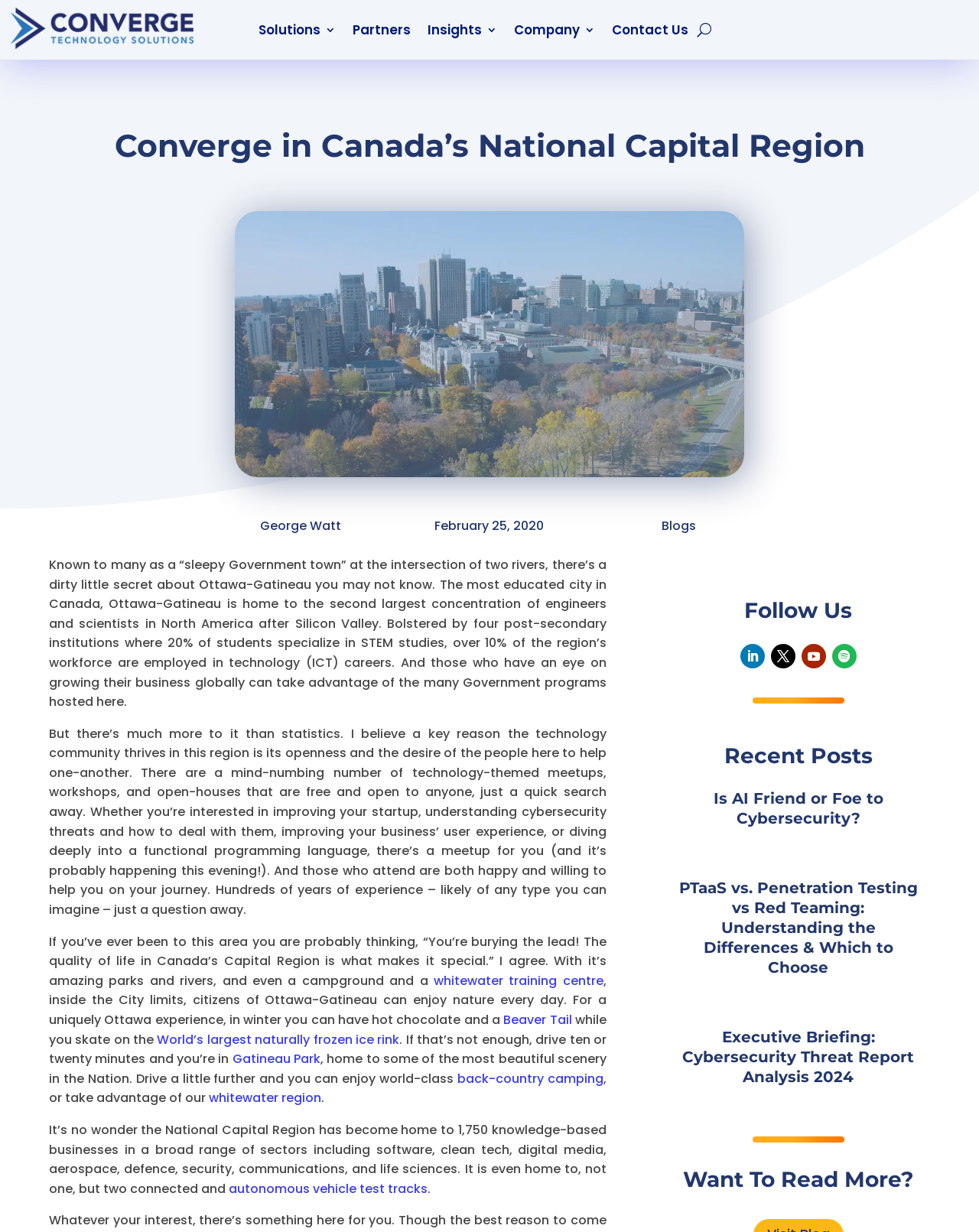How many knowledge-based businesses are mentioned in the article?
Look at the screenshot and respond with a single word or phrase.

1,750